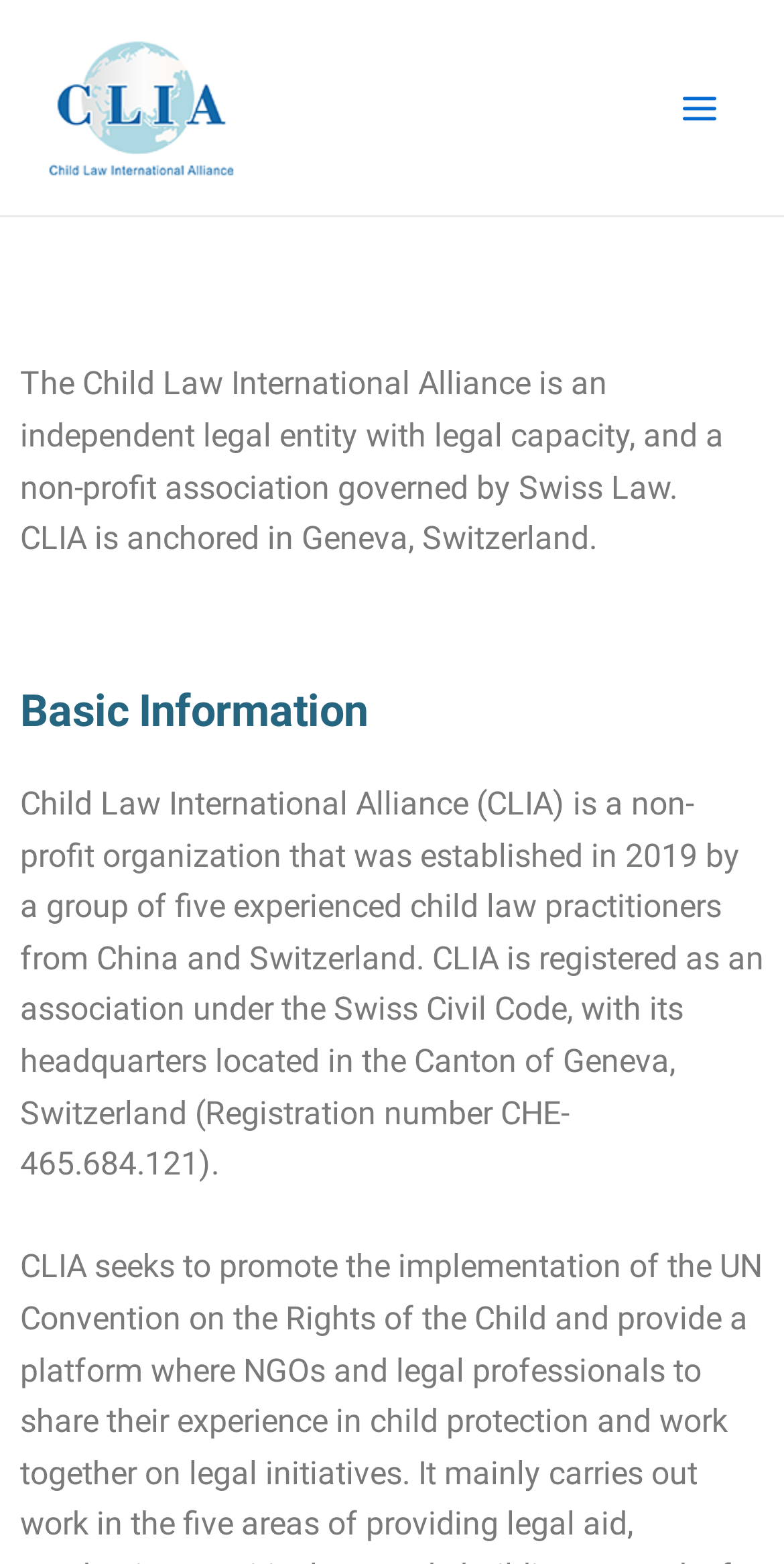What is the year CLIA was established?
Offer a detailed and full explanation in response to the question.

From the webpage content, specifically the StaticText element with the text 'Child Law International Alliance (CLIA) is a non-profit organization that was established in 2019...', we can determine that CLIA was established in 2019.